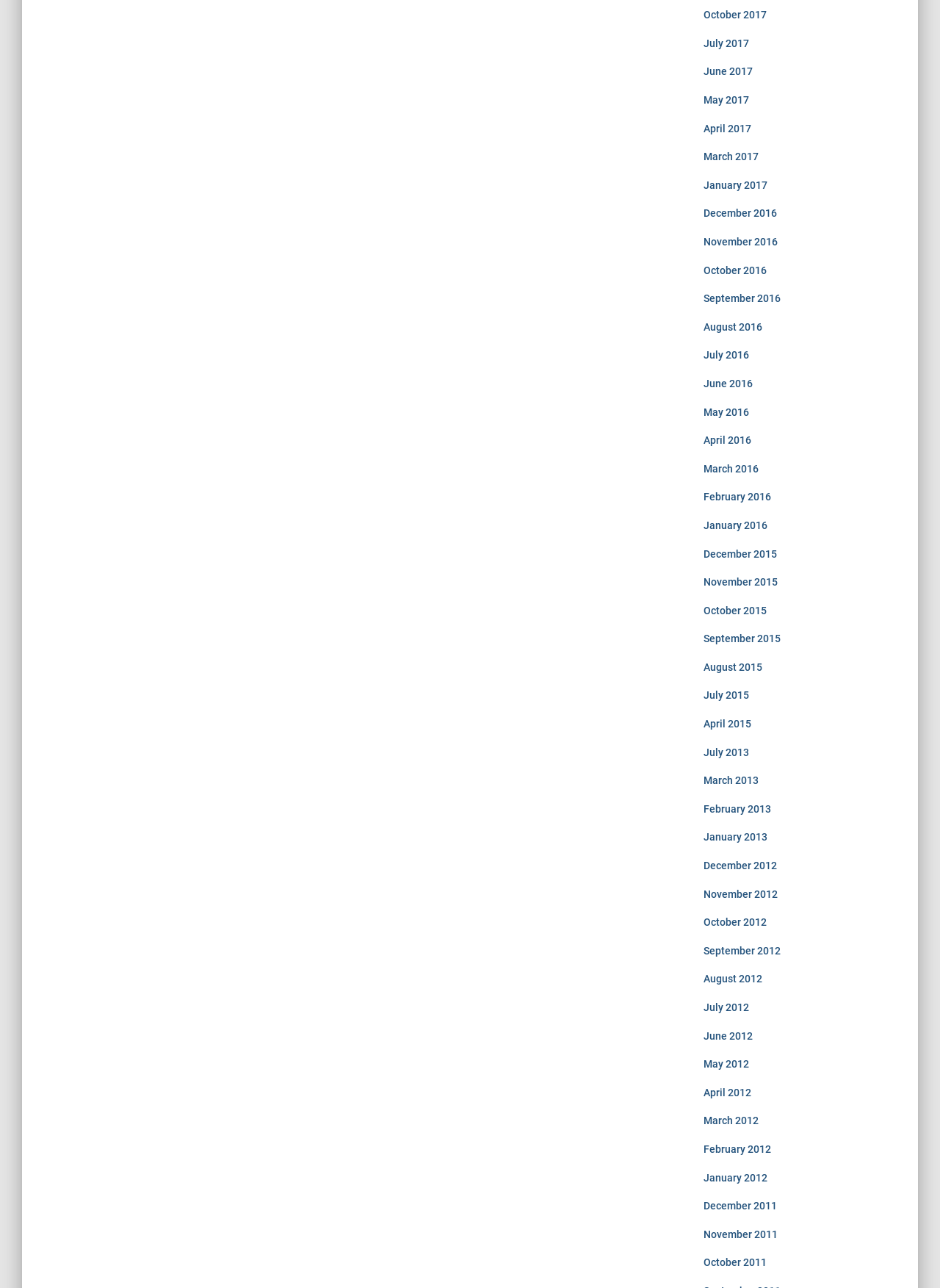Kindly determine the bounding box coordinates for the area that needs to be clicked to execute this instruction: "view April 2015".

[0.748, 0.557, 0.799, 0.566]